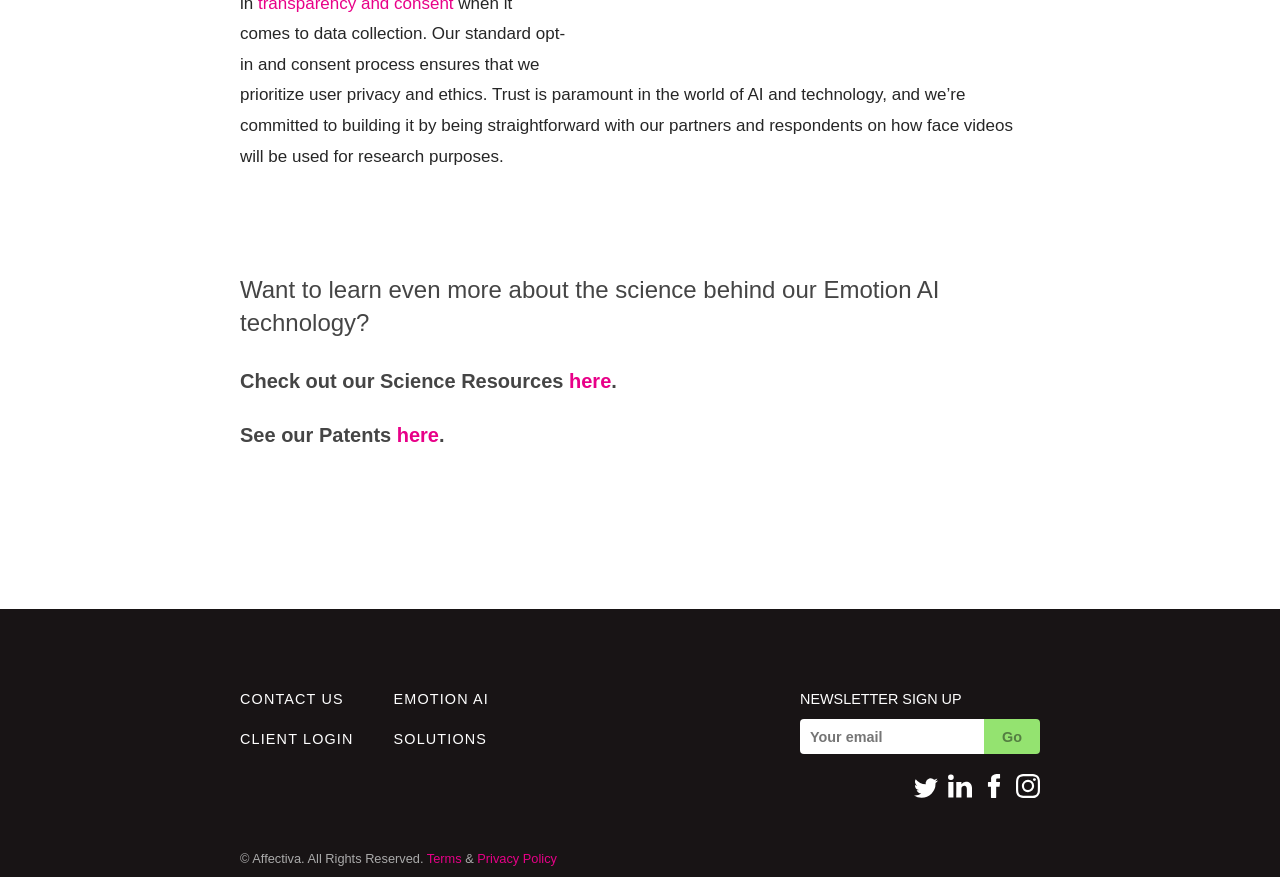Answer briefly with one word or phrase:
What is the purpose of the 'CONTACT US' link?

To get in touch with the company